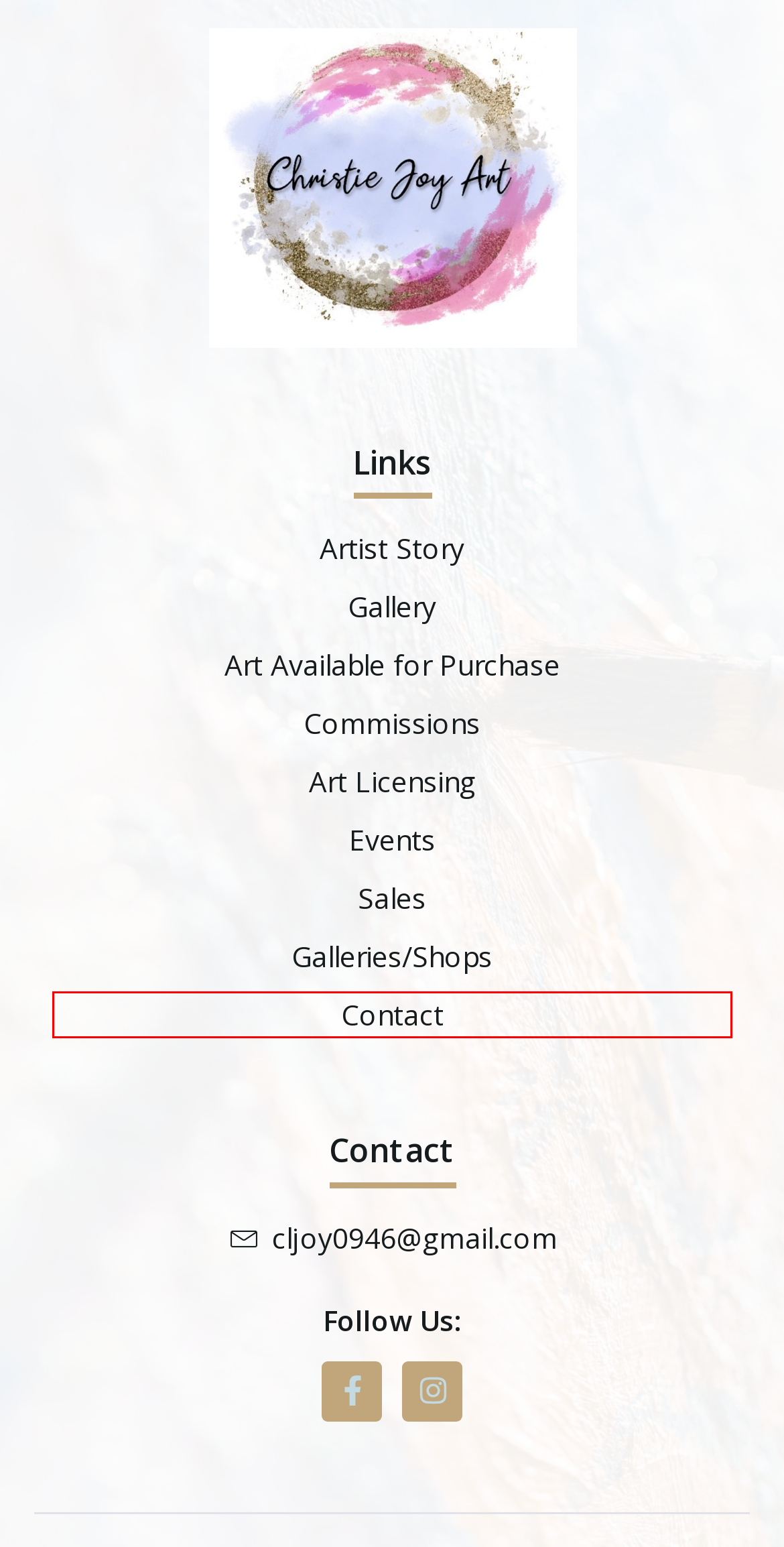You have been given a screenshot of a webpage, where a red bounding box surrounds a UI element. Identify the best matching webpage description for the page that loads after the element in the bounding box is clicked. Options include:
A. Commissions – Christie Joy Art
B. Art Available For Purchase – Christie Joy Art
C. Contact – Christie Joy Art
D. Home page - Wacademy
E. Galleries/Shops – Christie Joy Art
F. Events – Christie Joy Art
G. Artist Story – Christie Joy Art
H. Sales – Christie Joy Art

C